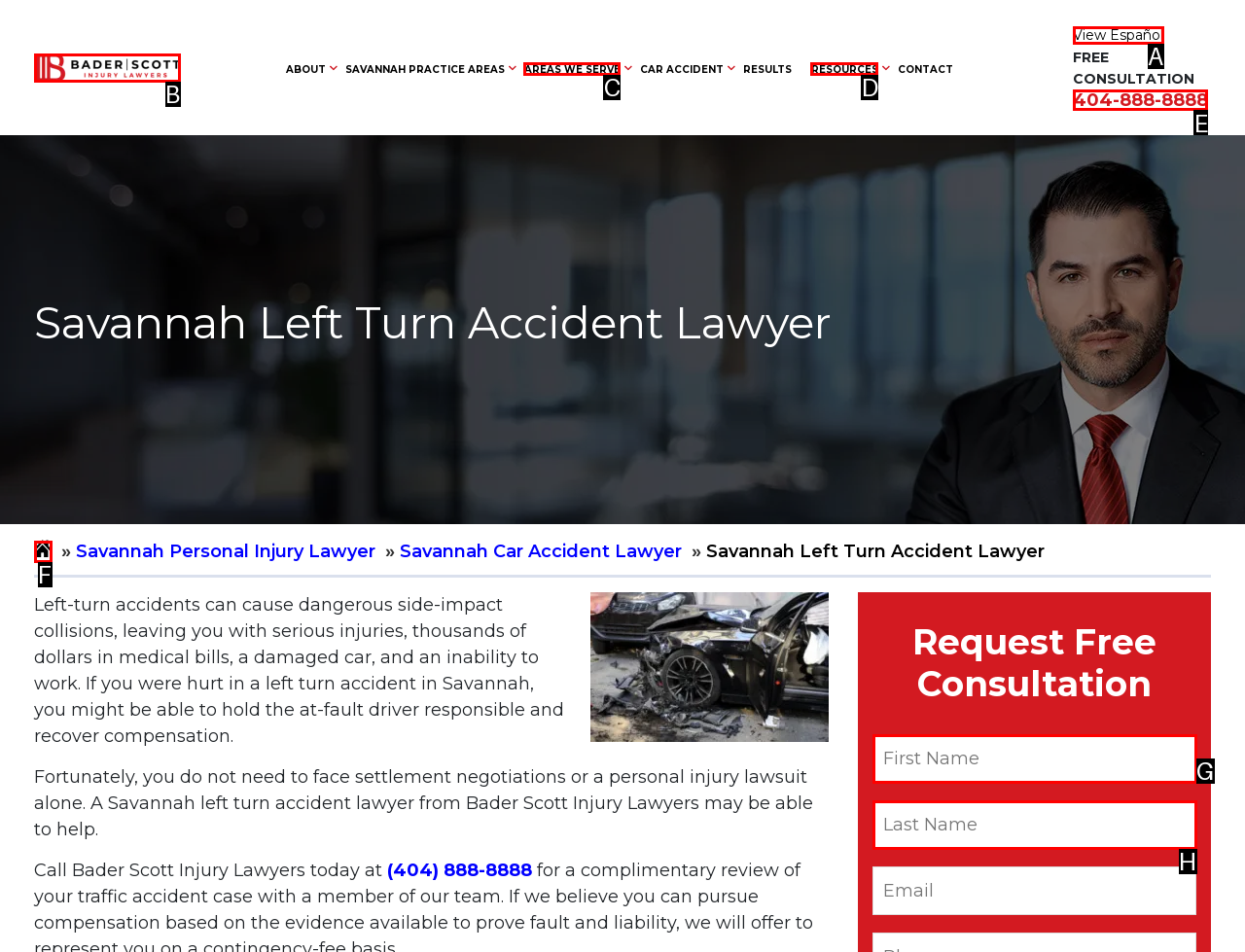Point out the HTML element I should click to achieve the following: Call the phone number Reply with the letter of the selected element.

E